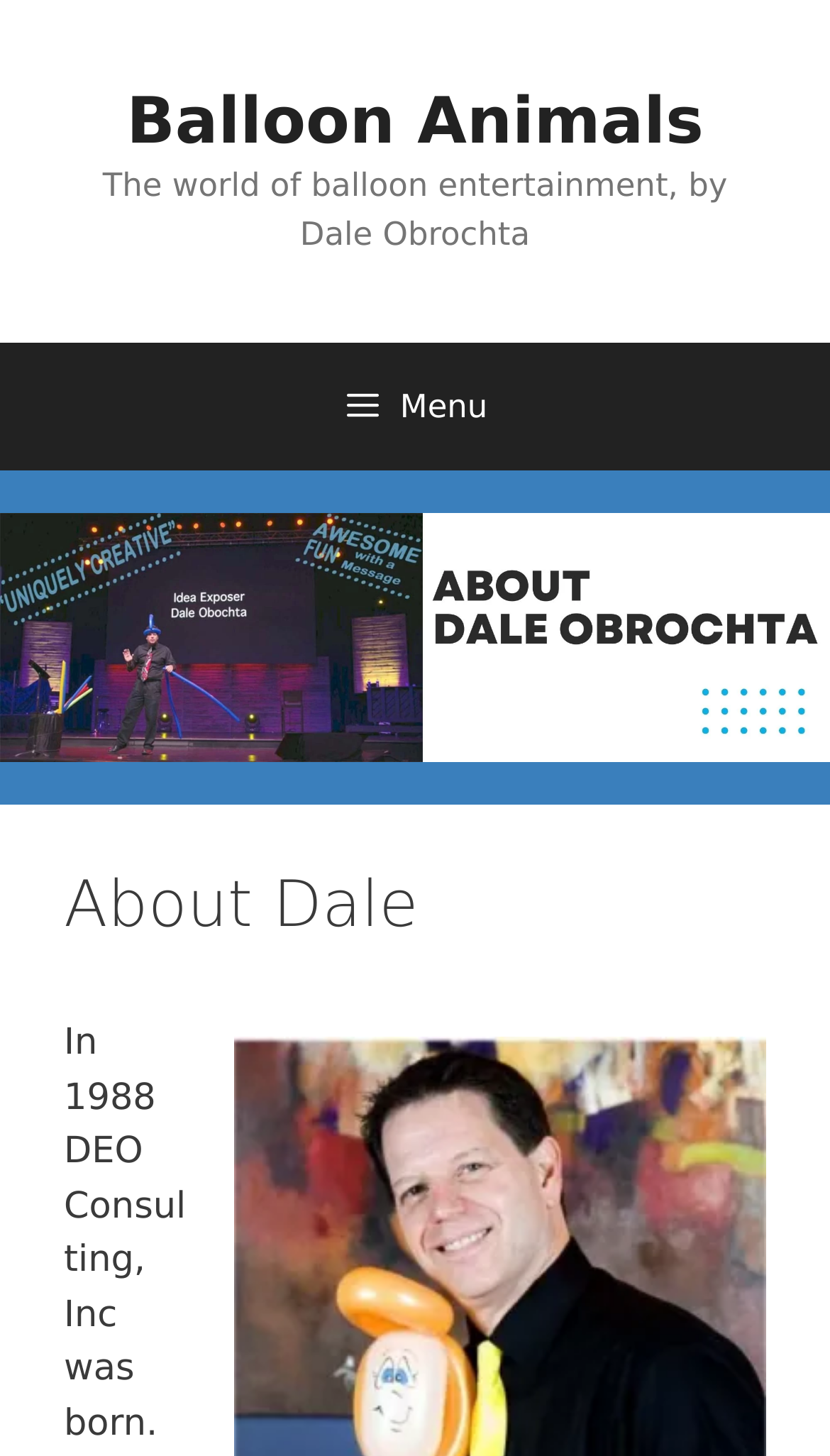Describe all the significant parts and information present on the webpage.

The webpage is about Dale Obrochta, also known as Magical Balloon-dude Dale, and his career in balloon entertainment. At the top of the page, there is a banner with a link to "Balloon Animals" and a static text that reads "The world of balloon entertainment, by Dale Obrochta". Below the banner, there is a navigation menu labeled "Primary" with a button that can be expanded to reveal more options.

Further down the page, there is a large image that serves as a banner, featuring Dale Obrochta. Above the image, there is a heading that reads "About Dale". The image takes up a significant portion of the page, spanning from the left to the right edge. The heading "About Dale" is positioned near the top of the image, slightly to the right of center.